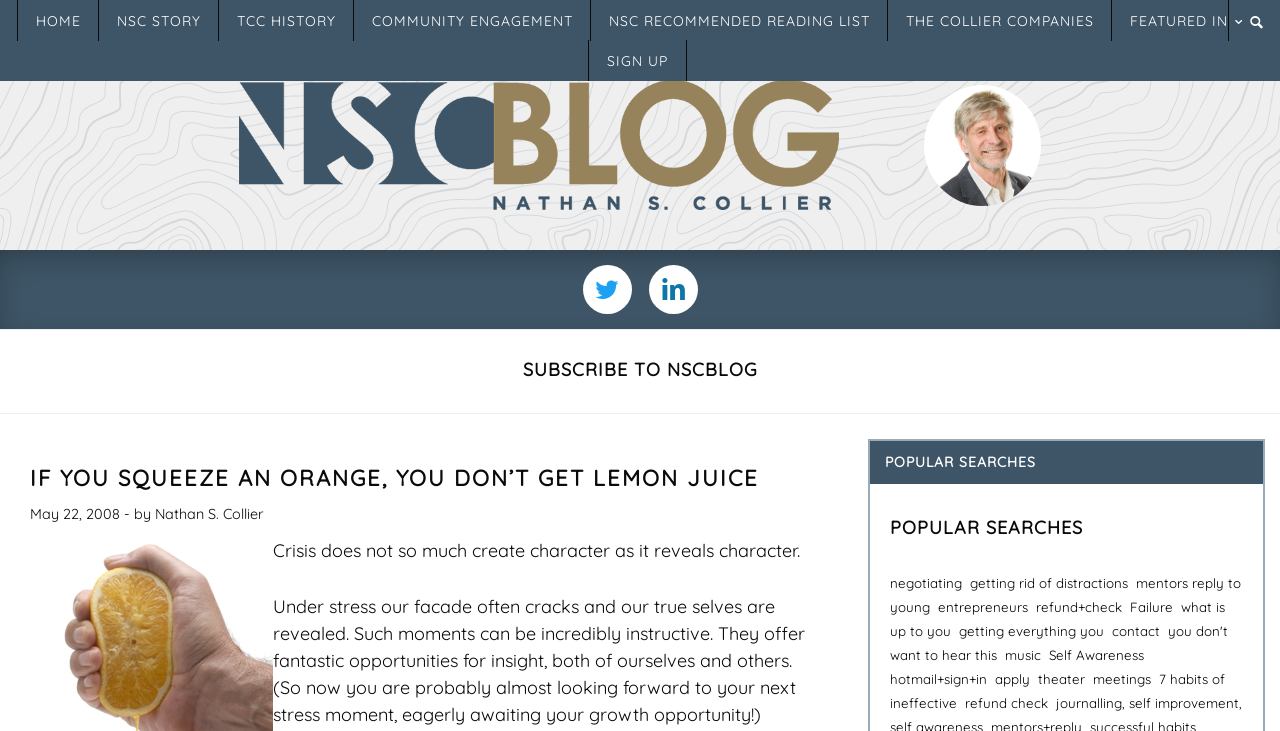Respond to the following question with a brief word or phrase:
What is the date of the article?

May 22, 2008